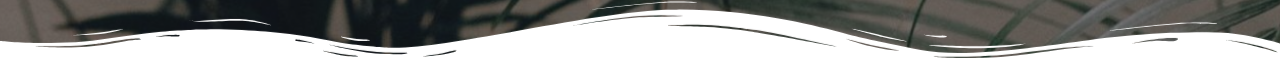Offer a detailed narrative of the scene shown in the image.

This image features a stylized design element that appears as a fluid, wave-like shape across the bottom of the section. The design seamlessly integrates with the content above it, contributing to an aesthetic representation of the event. It enhances the visual appeal of the page, which is dedicated to the "Call for Abstracts" for the International Pharmacoeconomics Forum (IPEF 2023). This initiative encourages submissions of research and case report abstracts to be presented at the upcoming conference, highlighting the forum's commitment to advancing knowledge in pharmacoeconomics. The elegant simplicity of the design complements the informative nature of the surrounding text and creates a cohesive visual experience for visitors.